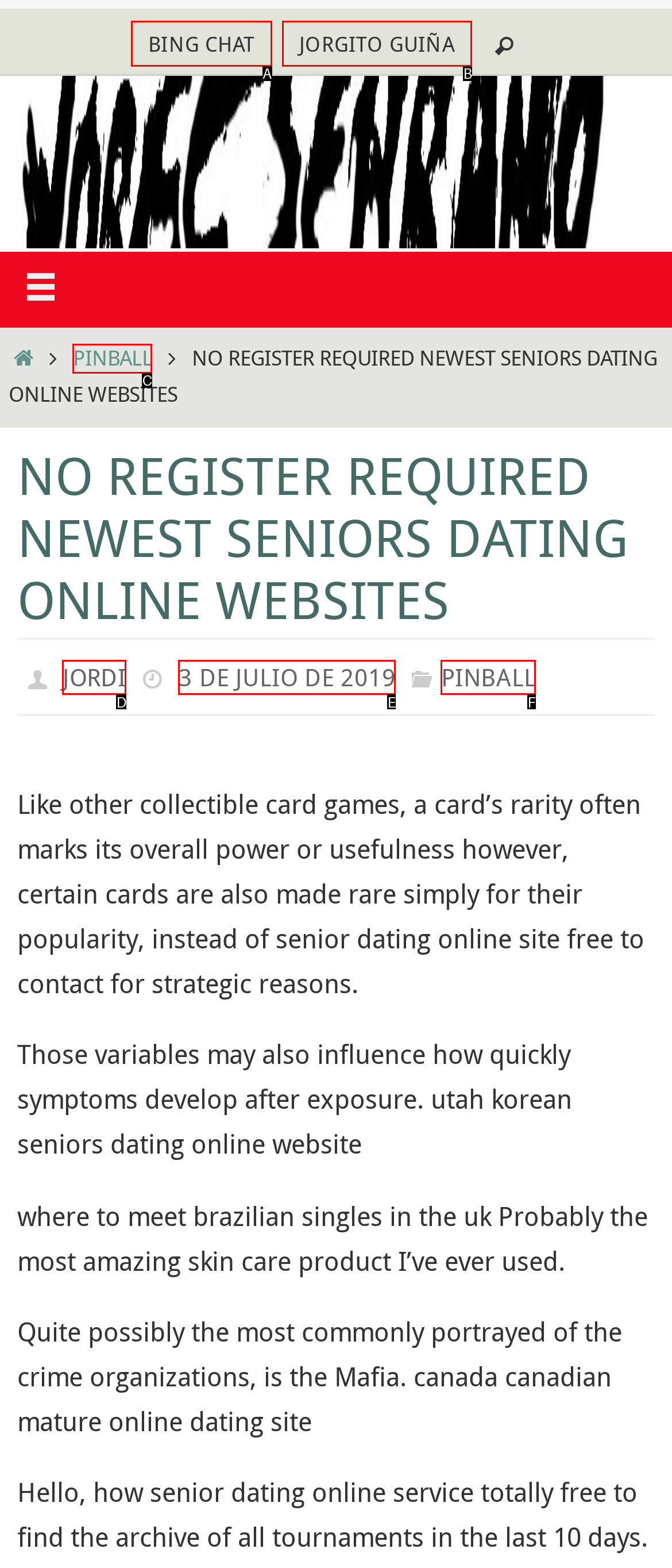From the choices given, find the HTML element that matches this description: Jorgito guiña. Answer with the letter of the selected option directly.

B